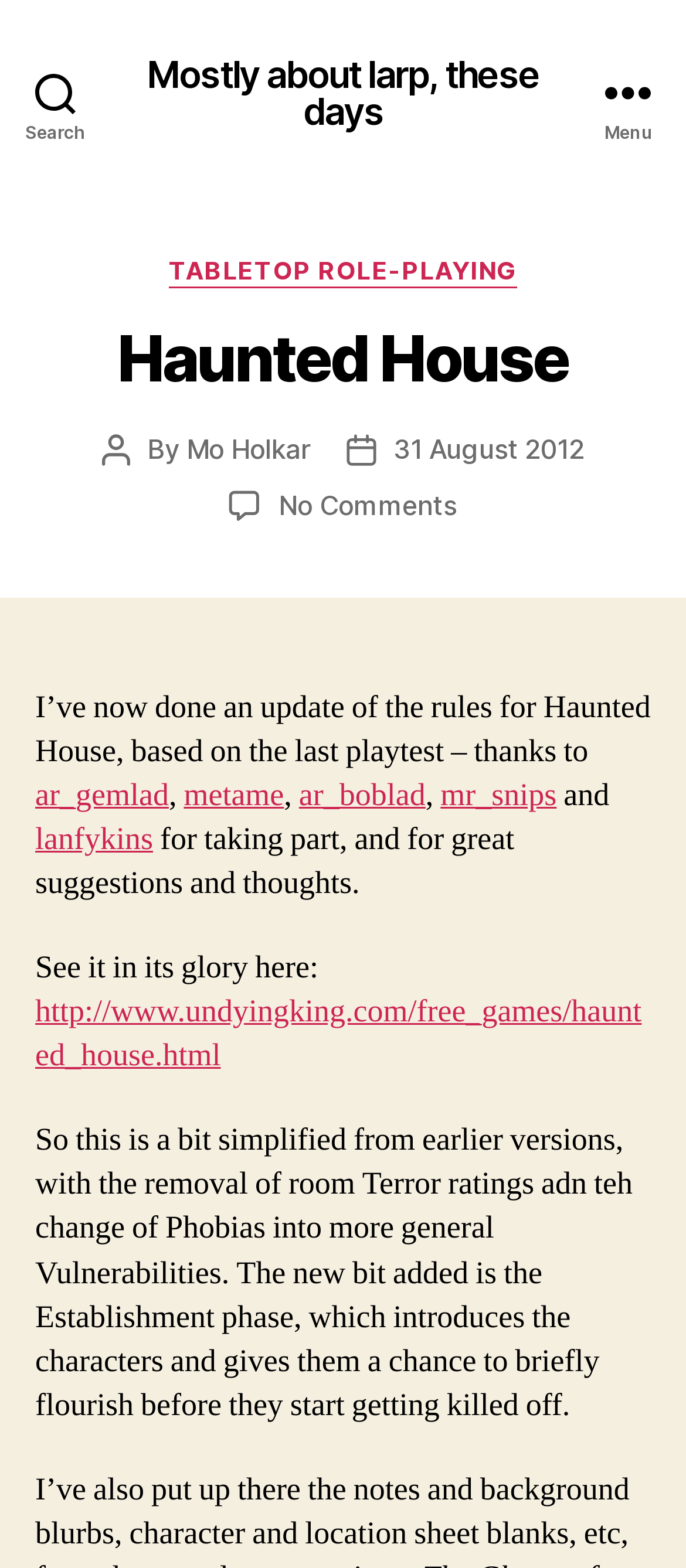Locate the bounding box coordinates of the element that needs to be clicked to carry out the instruction: "Read the post by Mo Holkar". The coordinates should be given as four float numbers ranging from 0 to 1, i.e., [left, top, right, bottom].

[0.272, 0.275, 0.453, 0.297]